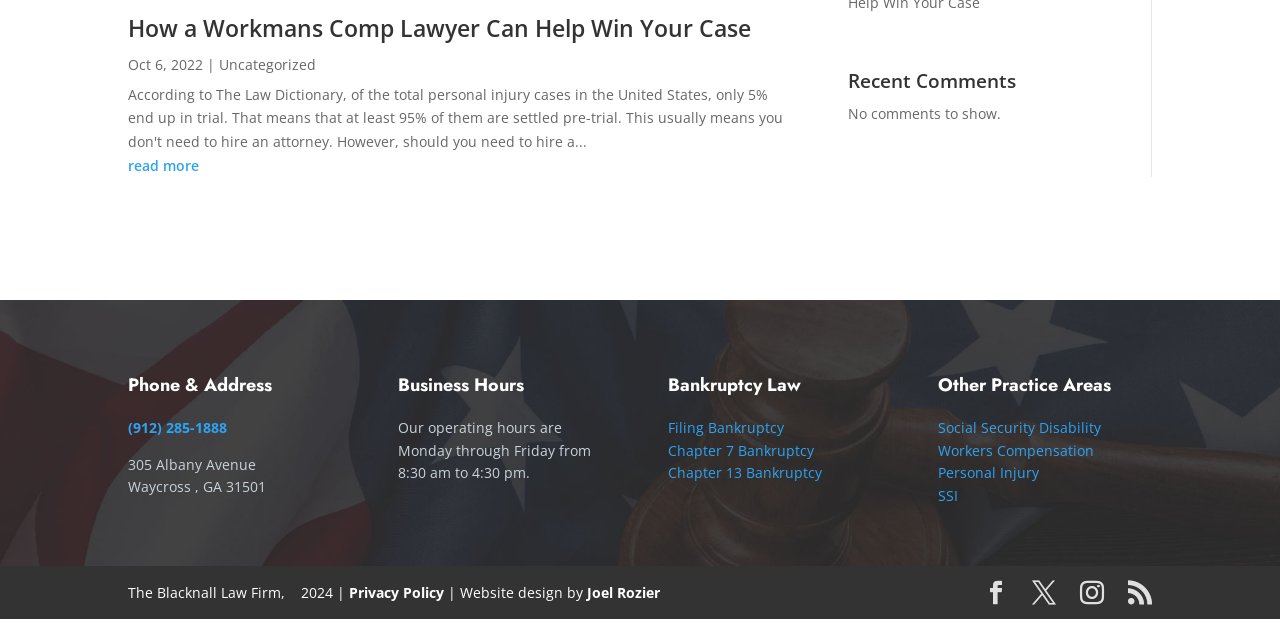Identify the bounding box for the UI element specified in this description: "Joel Rozier". The coordinates must be four float numbers between 0 and 1, formatted as [left, top, right, bottom].

[0.459, 0.91, 0.516, 0.94]